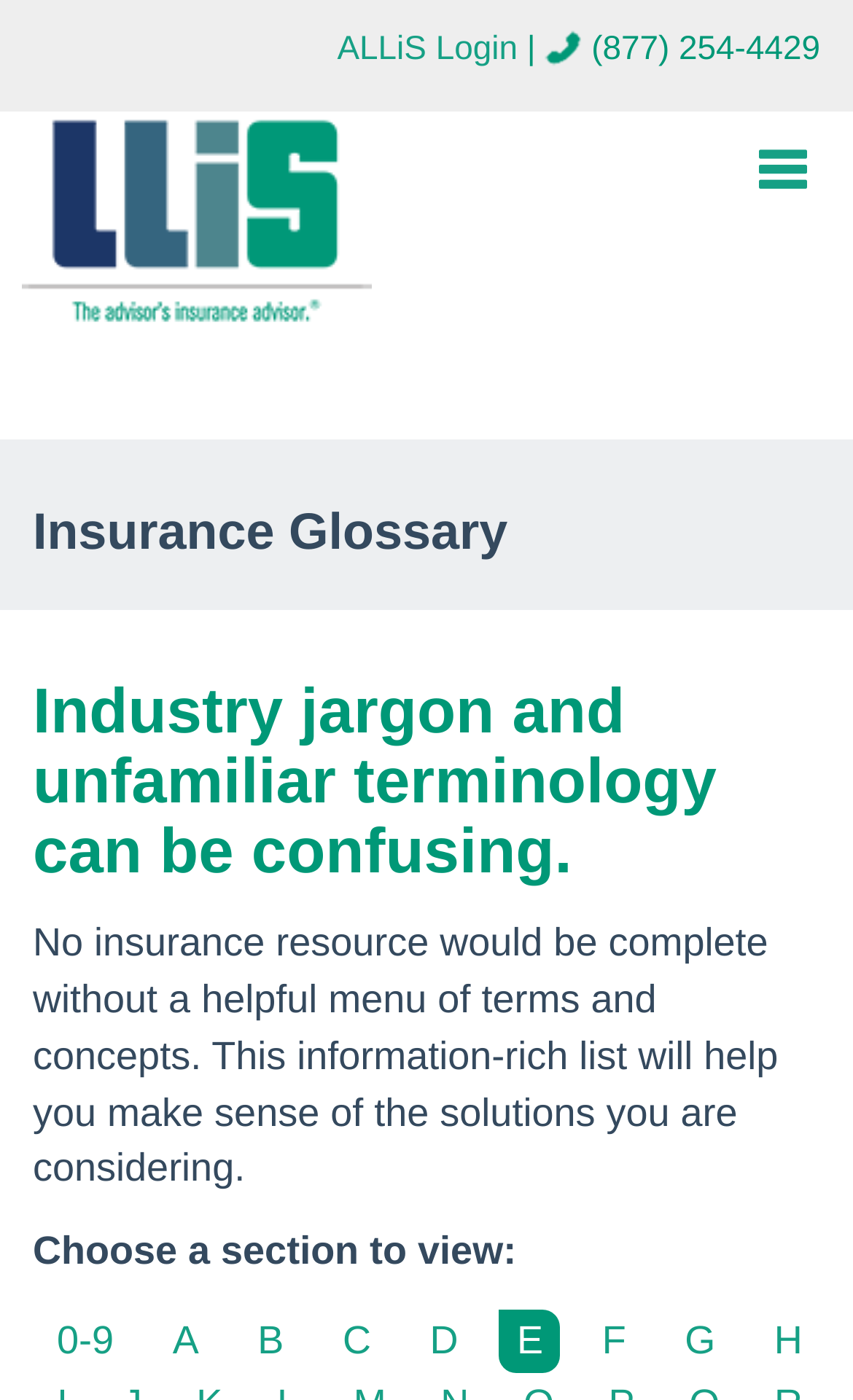Provide a brief response to the question below using a single word or phrase: 
How many alphabetical sections are there in the glossary?

8